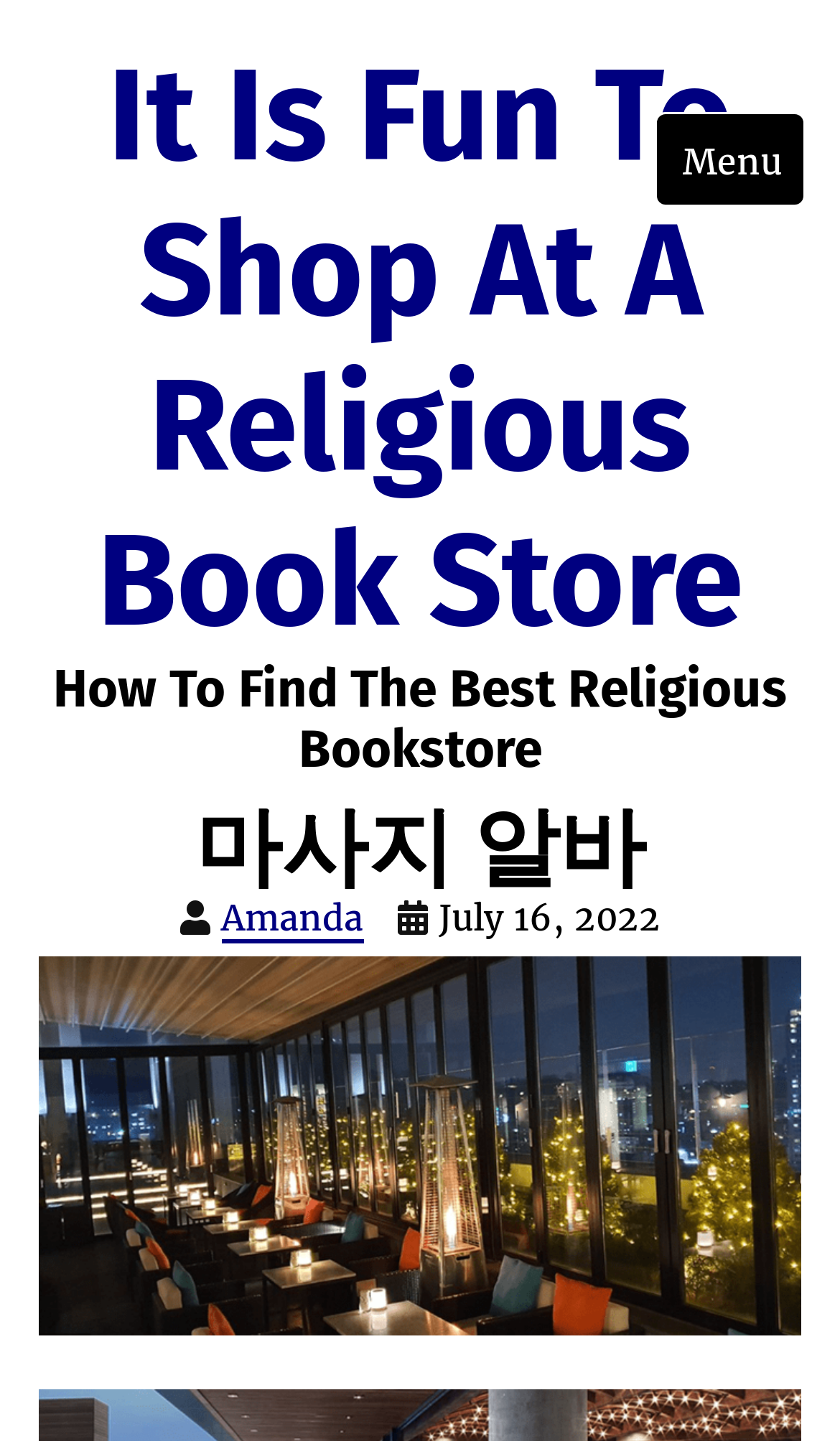Please identify and generate the text content of the webpage's main heading.

It Is Fun To Shop At A Religious Book Store